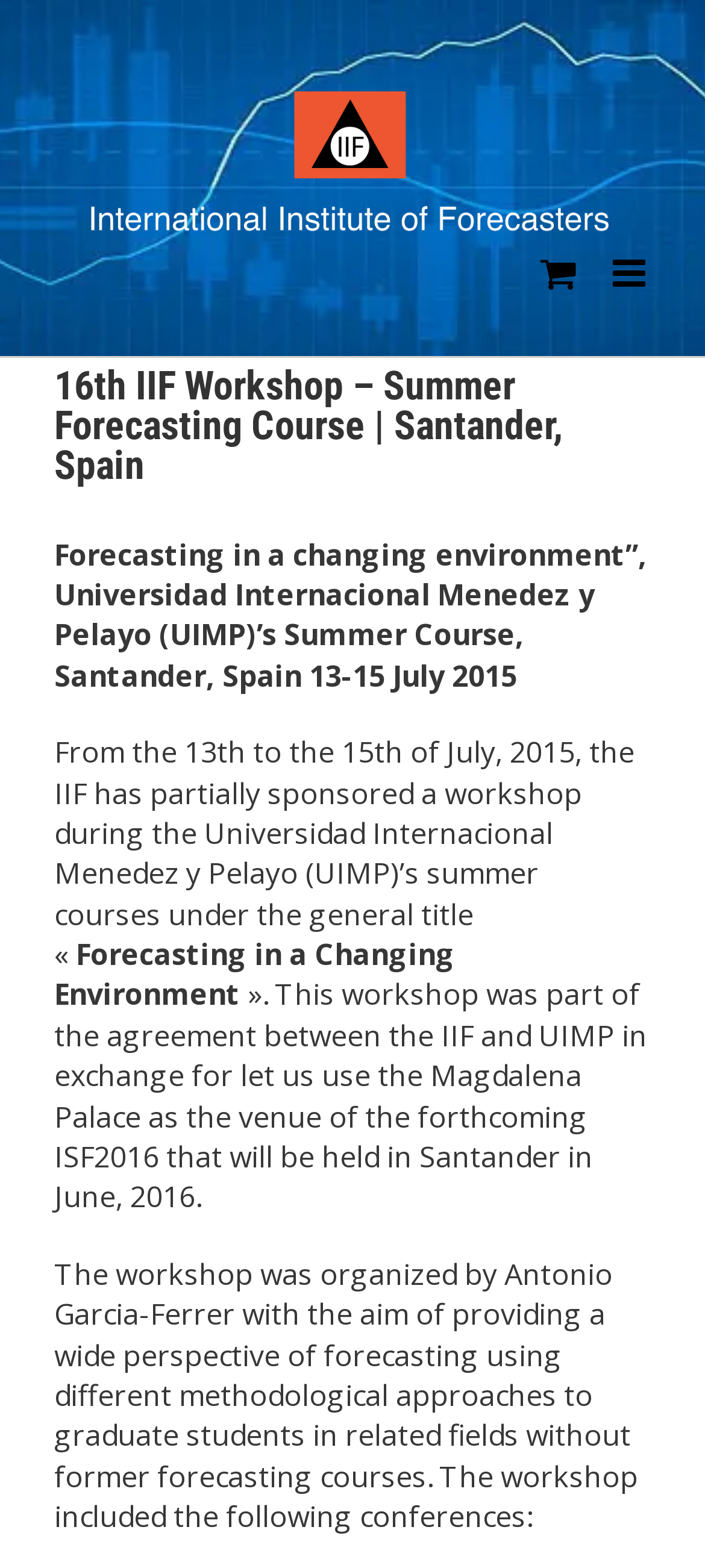Bounding box coordinates are specified in the format (top-left x, top-left y, bottom-right x, bottom-right y). All values are floating point numbers bounded between 0 and 1. Please provide the bounding box coordinate of the region this sentence describes: alt="International Institute of Forecasters Logo"

[0.077, 0.044, 0.923, 0.162]